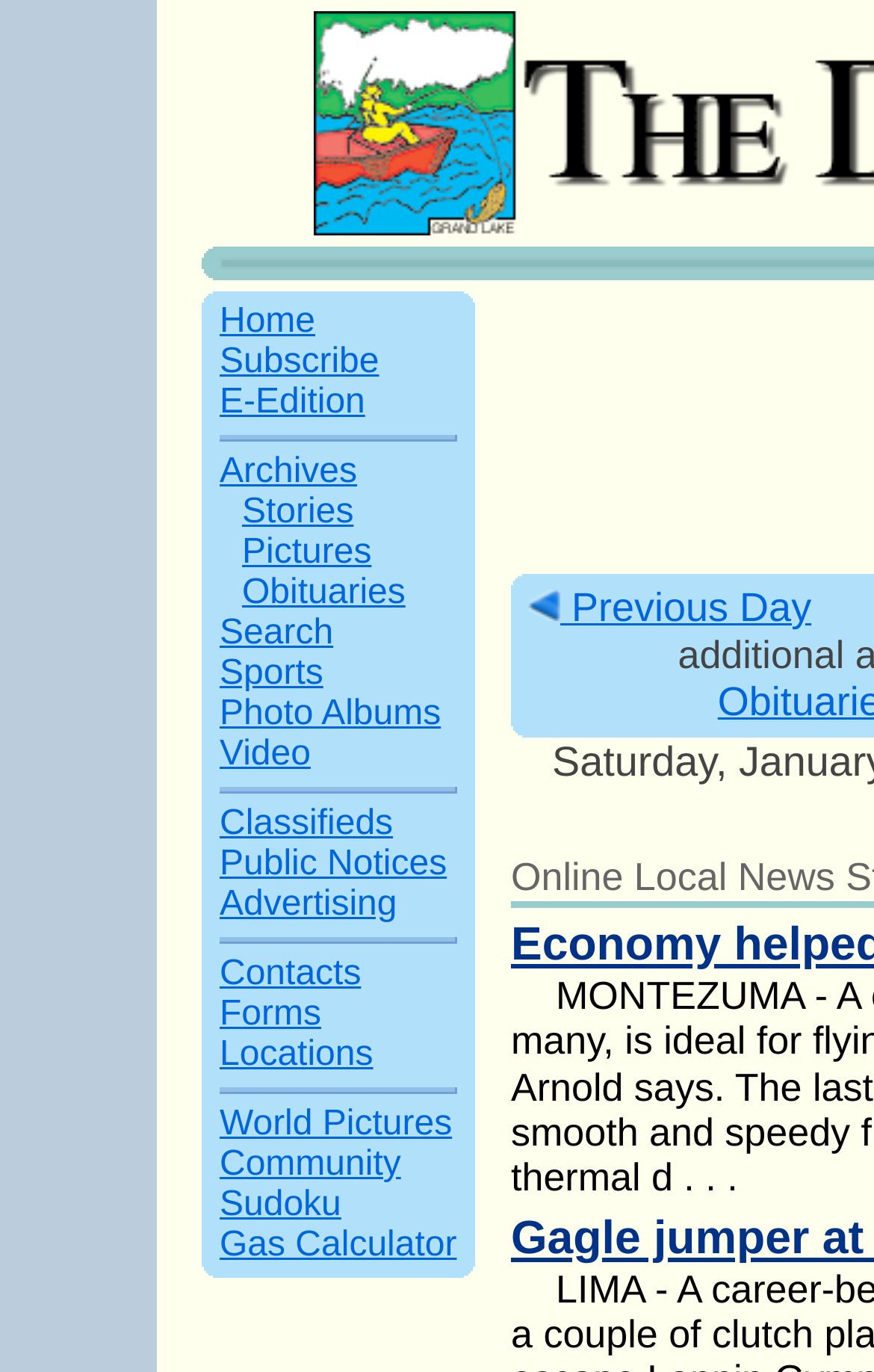Please provide a brief answer to the question using only one word or phrase: 
Is there a search function on the webpage?

Yes